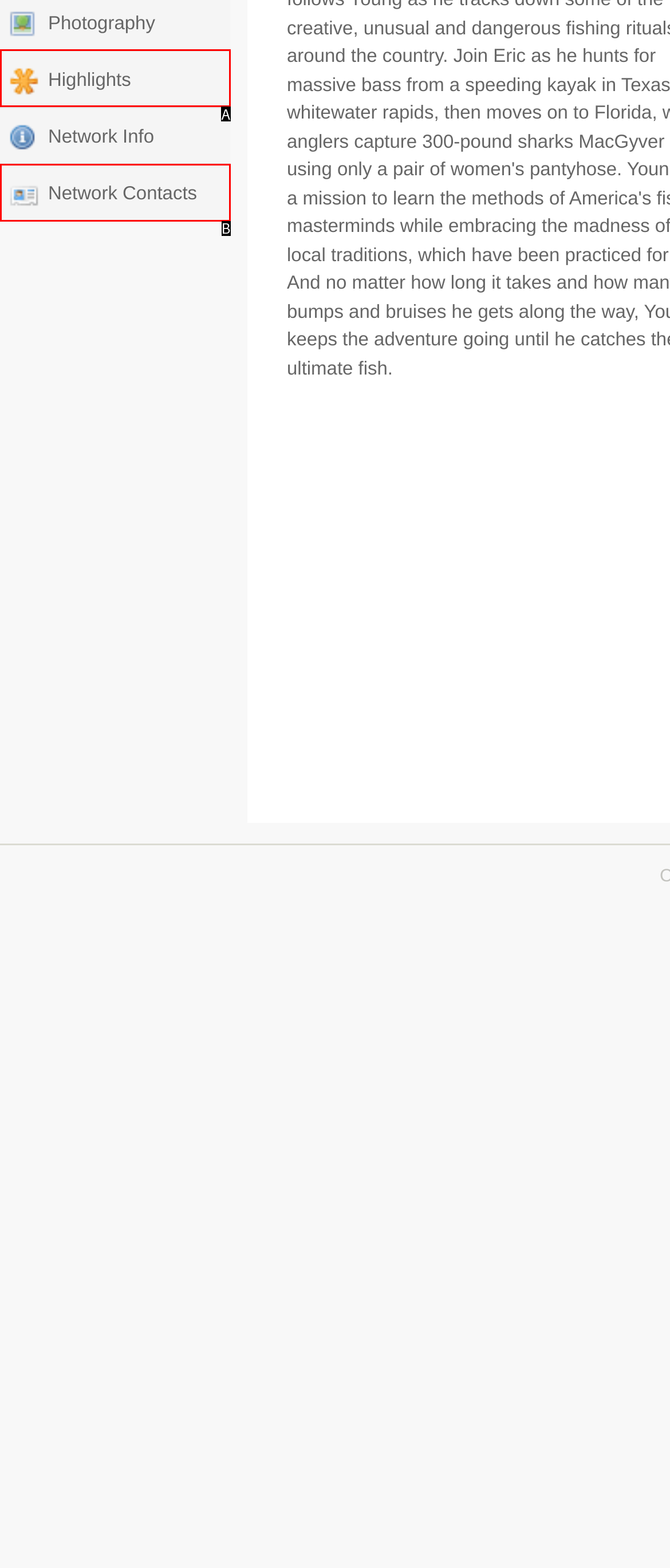Choose the HTML element that best fits the given description: Highlights. Answer by stating the letter of the option.

A